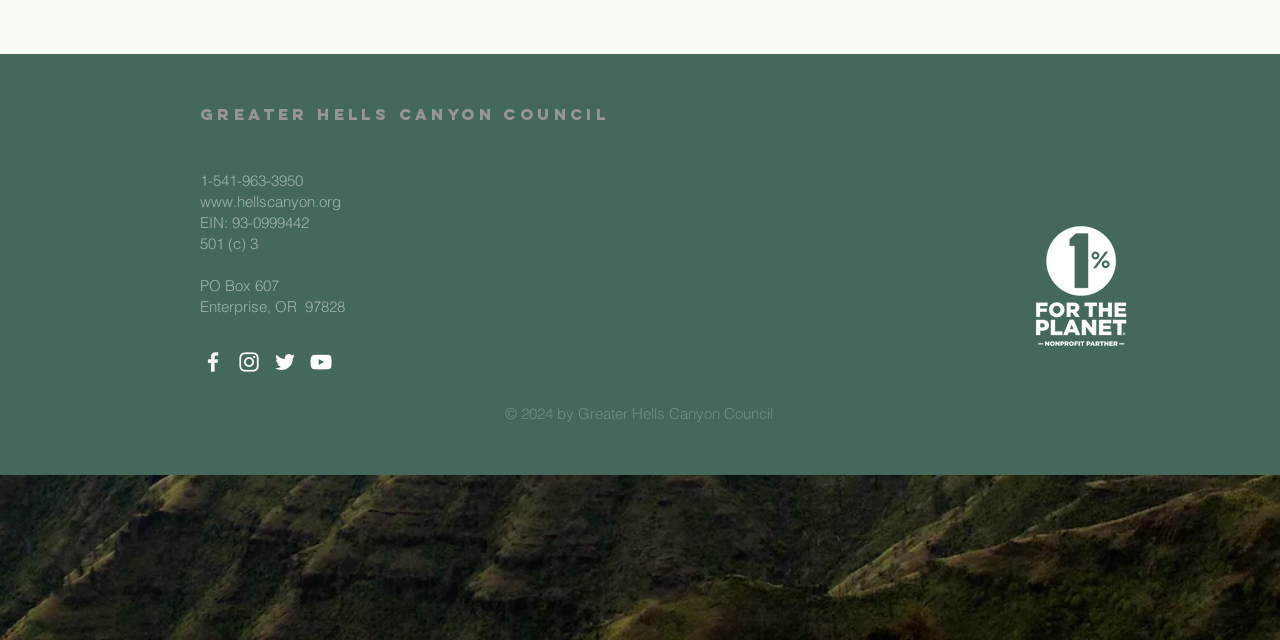Please provide the bounding box coordinates for the UI element as described: "aria-label="White Twitter Icon"". The coordinates must be four floats between 0 and 1, represented as [left, top, right, bottom].

[0.212, 0.545, 0.233, 0.586]